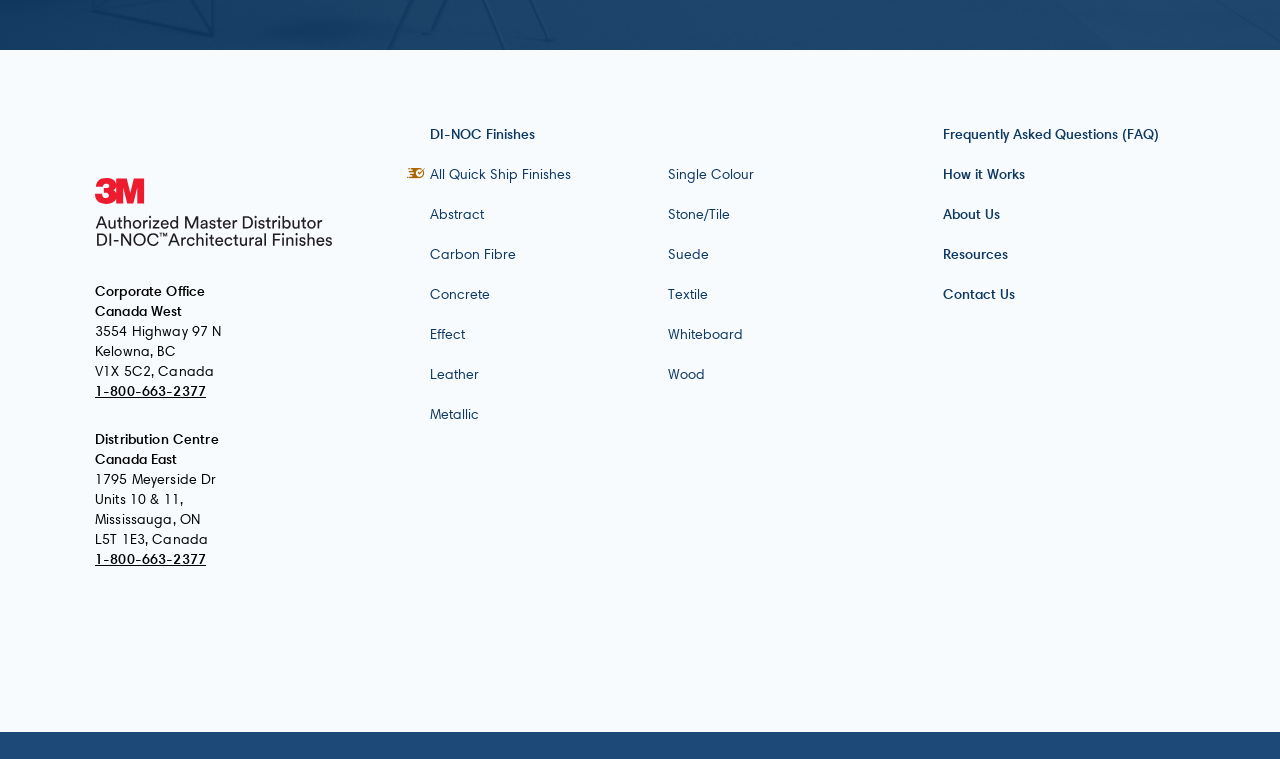Show the bounding box coordinates of the region that should be clicked to follow the instruction: "Contact '1-800-663-2377'."

[0.074, 0.504, 0.161, 0.528]